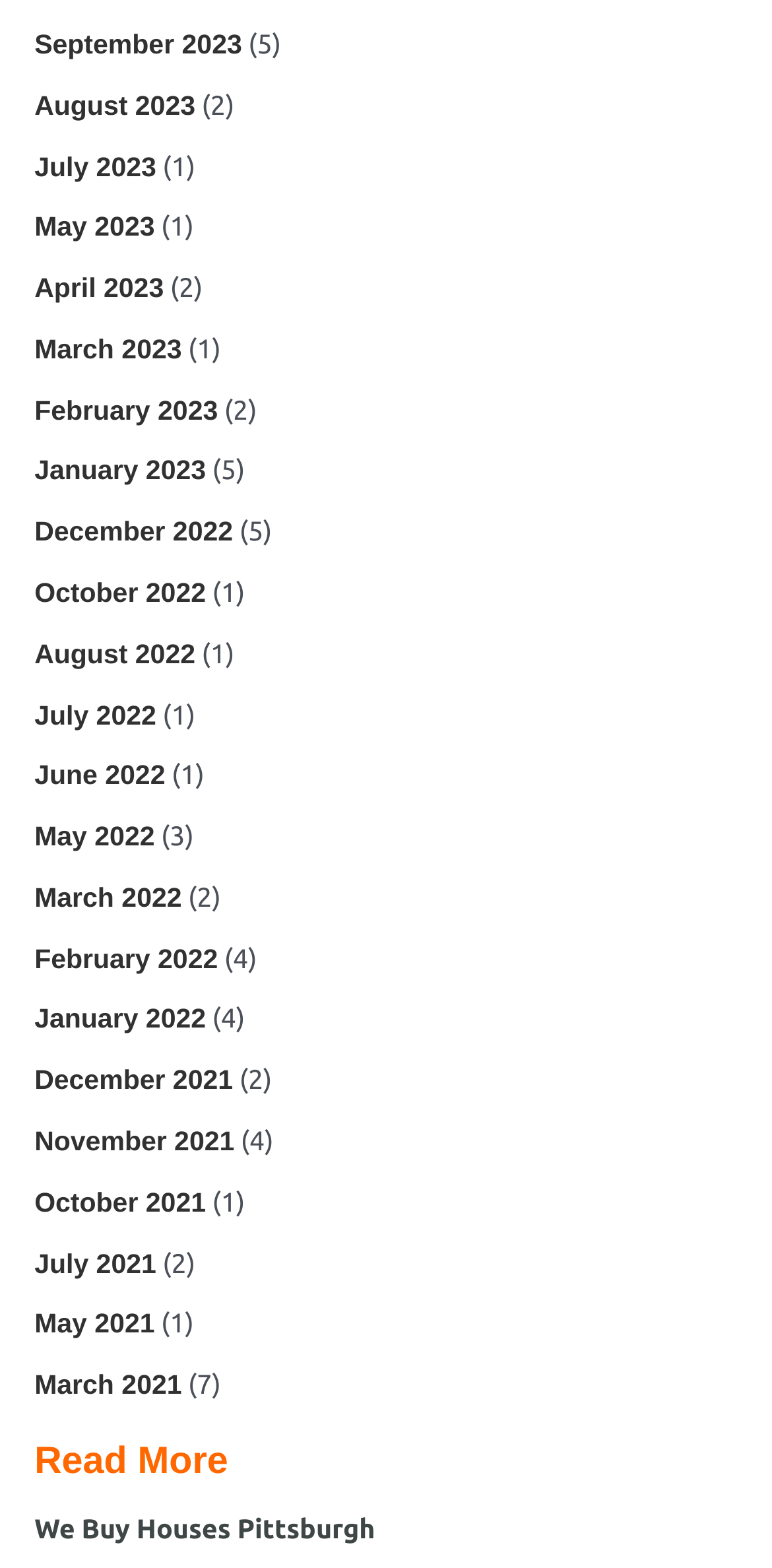Please specify the bounding box coordinates of the clickable region necessary for completing the following instruction: "View Read More". The coordinates must consist of four float numbers between 0 and 1, i.e., [left, top, right, bottom].

[0.045, 0.91, 0.92, 0.958]